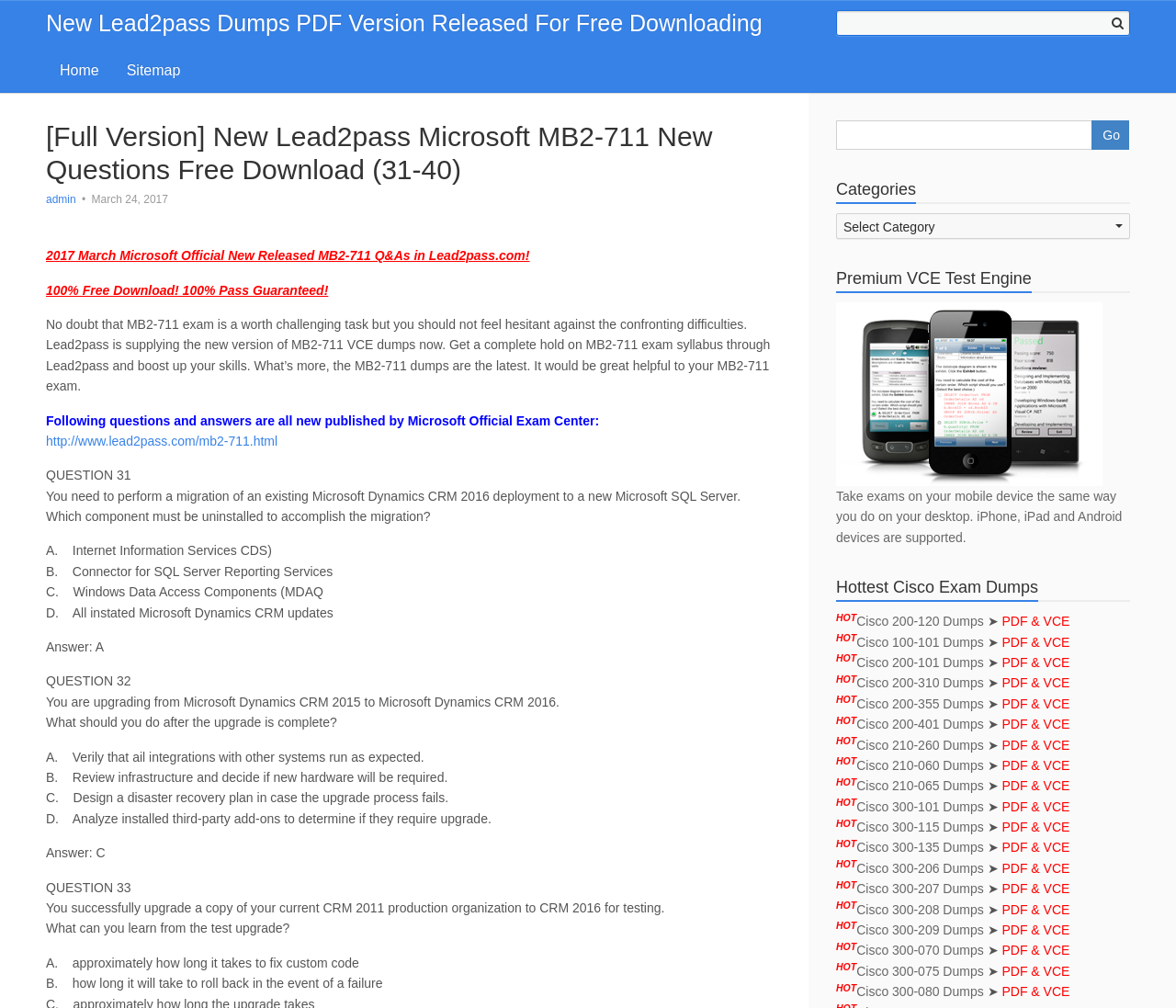Please find the bounding box coordinates of the element that needs to be clicked to perform the following instruction: "Click on Home". The bounding box coordinates should be four float numbers between 0 and 1, represented as [left, top, right, bottom].

[0.039, 0.046, 0.096, 0.091]